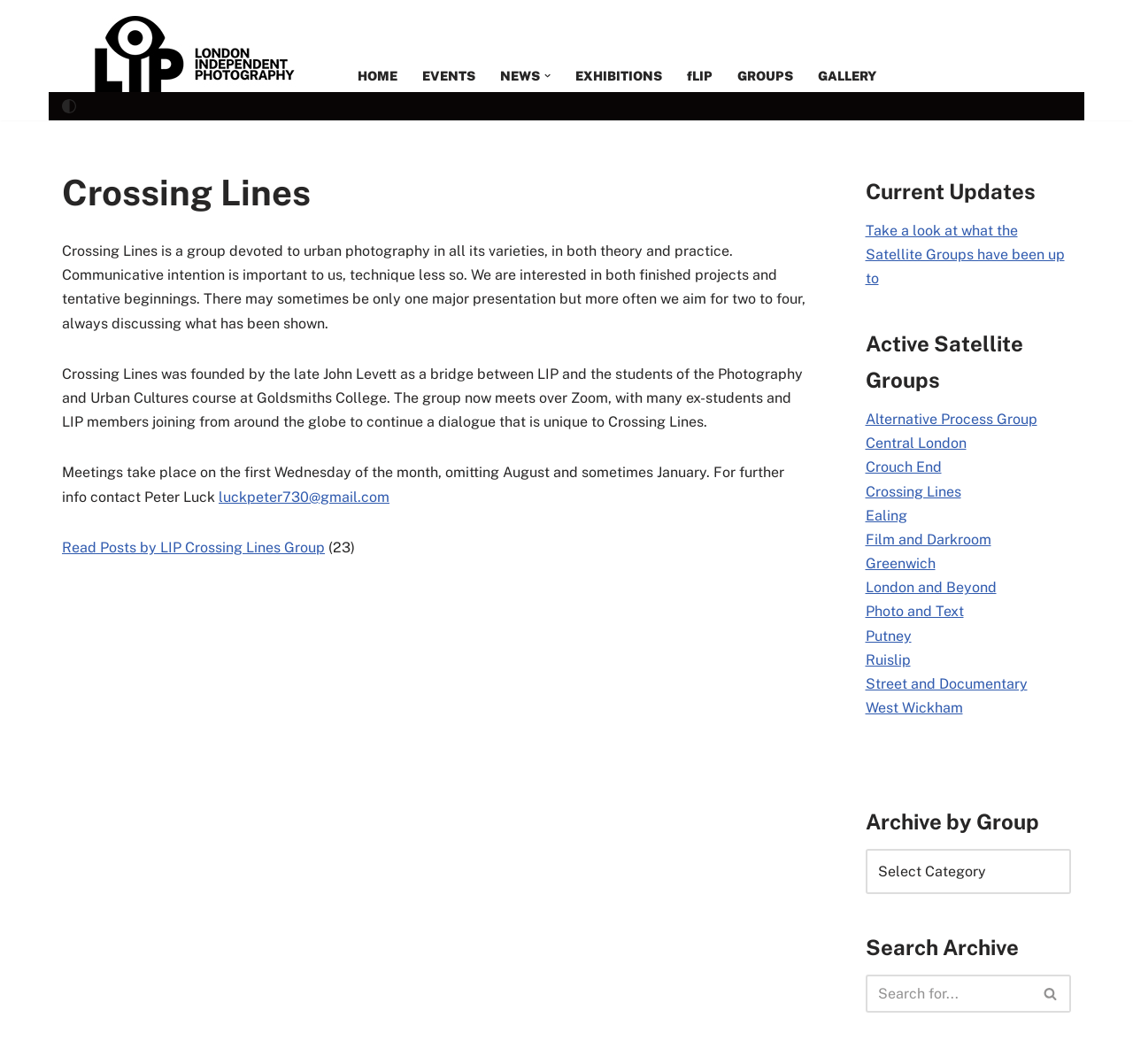What is the email address to contact for further information about Crossing Lines?
Craft a detailed and extensive response to the question.

The webpage provides the email address luckpeter730@gmail.com to contact Peter Luck for further information about Crossing Lines.